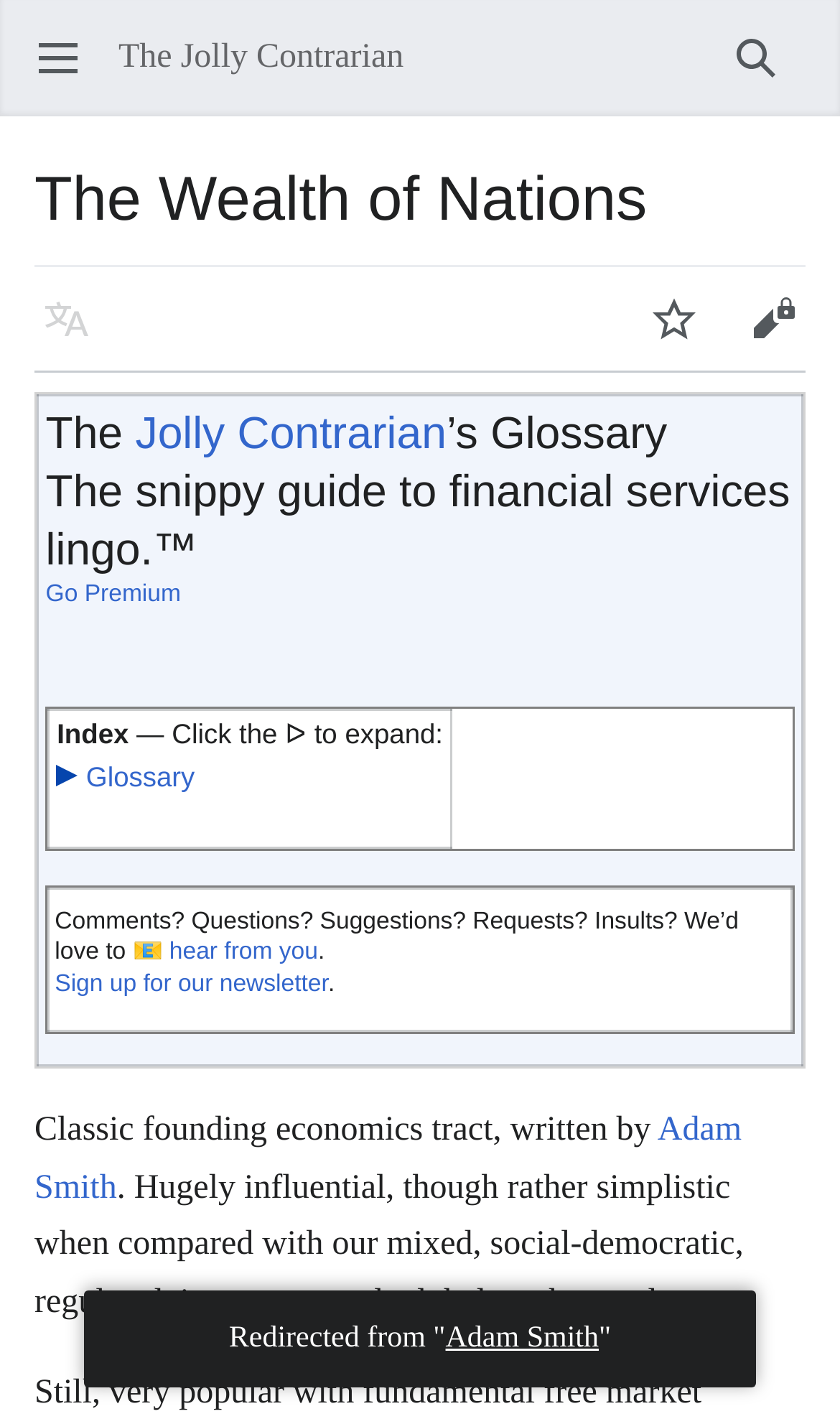Can you look at the image and give a comprehensive answer to the question:
What is the name of the glossary provided by The Jolly Contrarian?

The answer can be found in the text 'The Jolly Contrarian’s Glossary The snippy guide to financial services lingo.™', which indicates that The Jolly Contrarian provides a glossary.